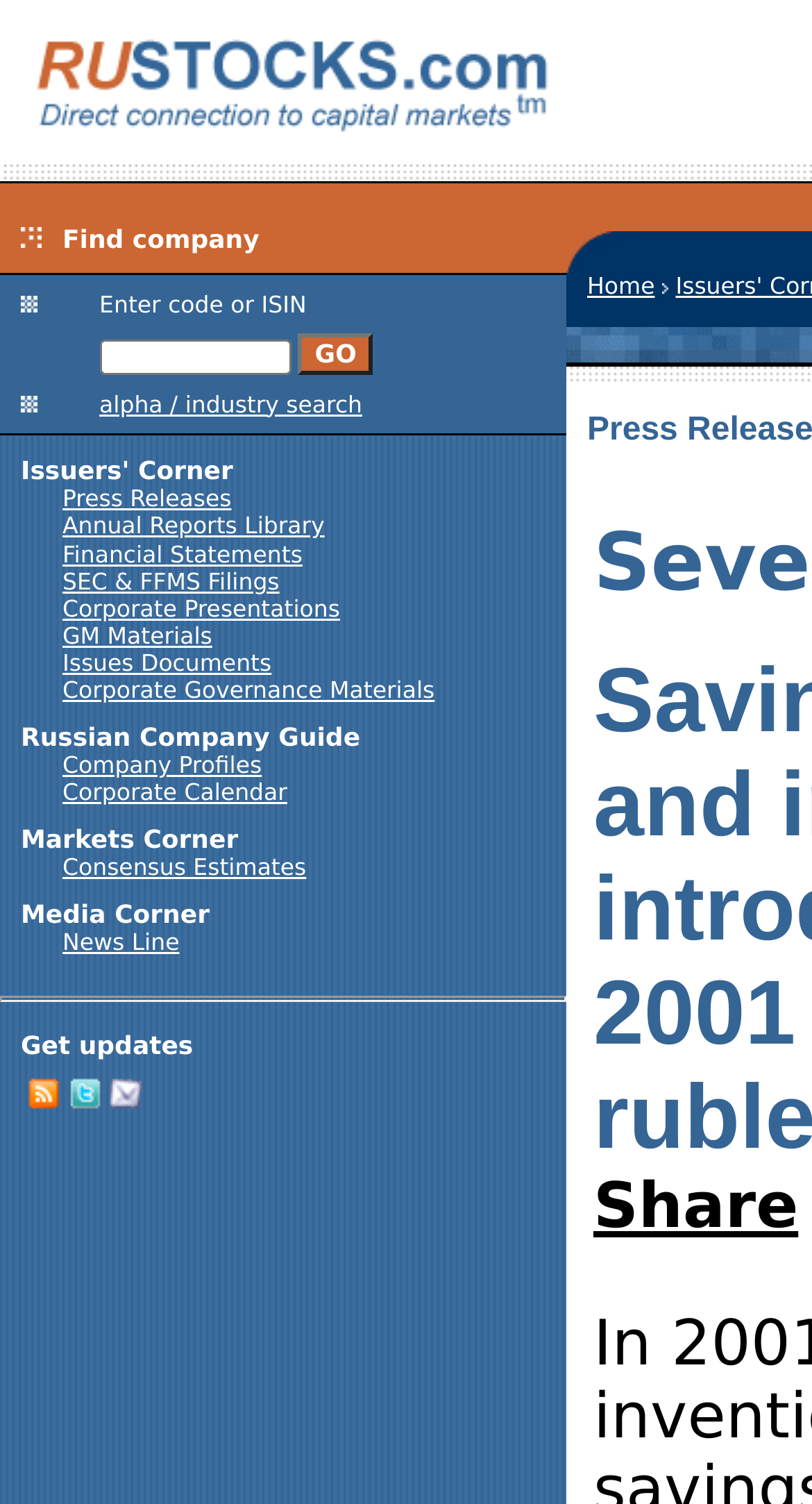Create a detailed description of the webpage's content and layout.

This webpage appears to be a company's investor relations page, with a focus on providing information and resources to investors. At the top of the page, there is a banner with a company logo and a search bar, allowing users to find company information. Below the banner, there is a table with several rows, each containing a link to a different section of the website, such as "Issuers' Corner", "Press Releases", and "Annual Reports Library".

The first row of the table contains an image and a link to "Find company", which suggests that this section may provide information on how to find and research companies. The second row contains an image and a text input field, allowing users to enter a code or ISIN to search for company information. There is also a "GO" button next to the text input field.

The rest of the table contains links to various sections of the website, including "alpha / industry search", "Issuers' Corner", "Press Releases", "Annual Reports Library", and others. Each link is accompanied by an image, and some links have additional text or icons.

At the bottom of the page, there is a section with links to various resources, including "Corporate Governance Materials", "Russian Company Guide", "Company Profiles", and "Corporate Calendar". This section appears to provide access to a range of documents and information related to the company's governance and operations.

Overall, the webpage is designed to provide easy access to a range of information and resources for investors, with a focus on company research and governance.